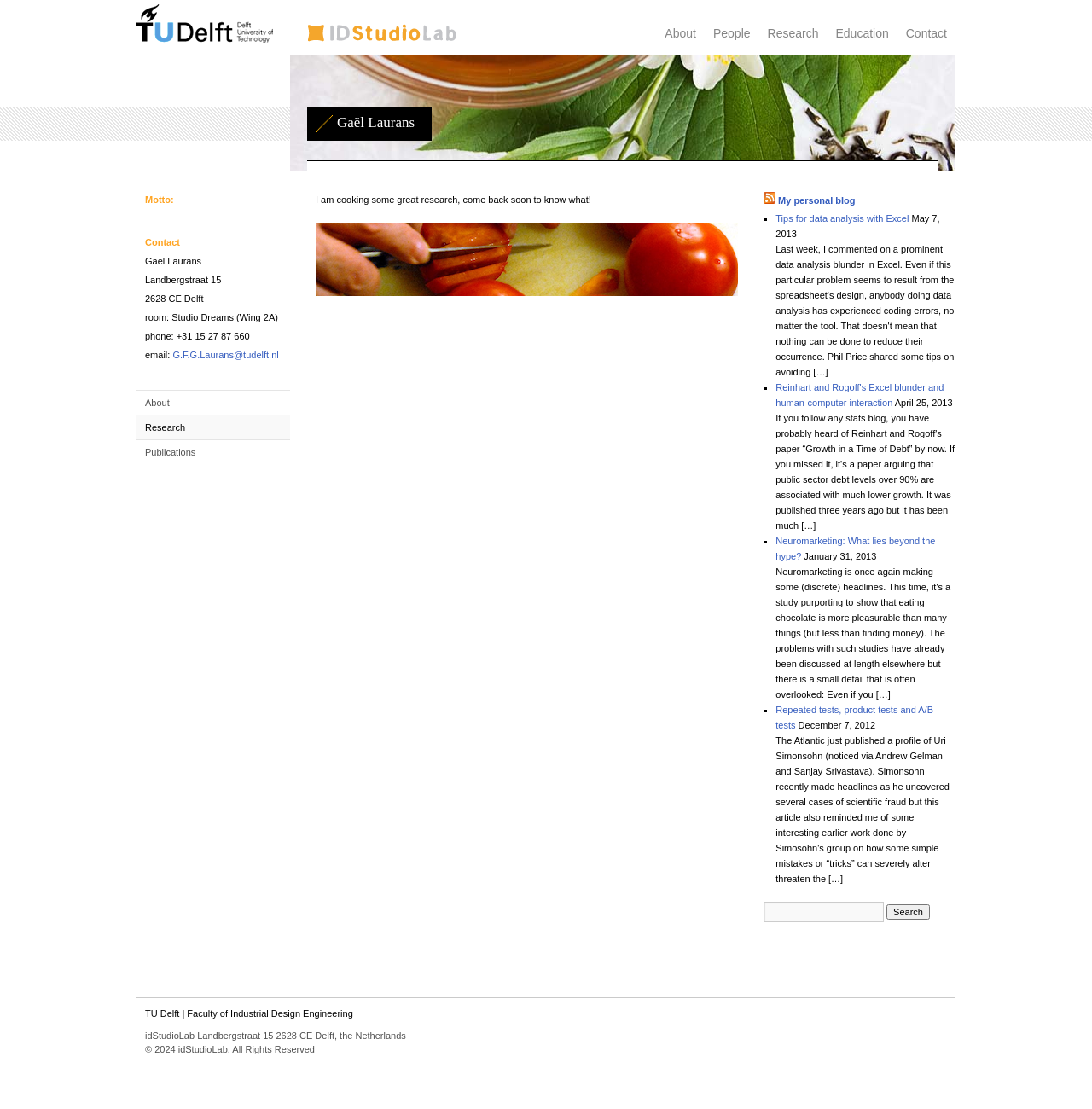Specify the bounding box coordinates of the element's region that should be clicked to achieve the following instruction: "Go to the TU Delft website". The bounding box coordinates consist of four float numbers between 0 and 1, in the format [left, top, right, bottom].

[0.133, 0.909, 0.164, 0.918]